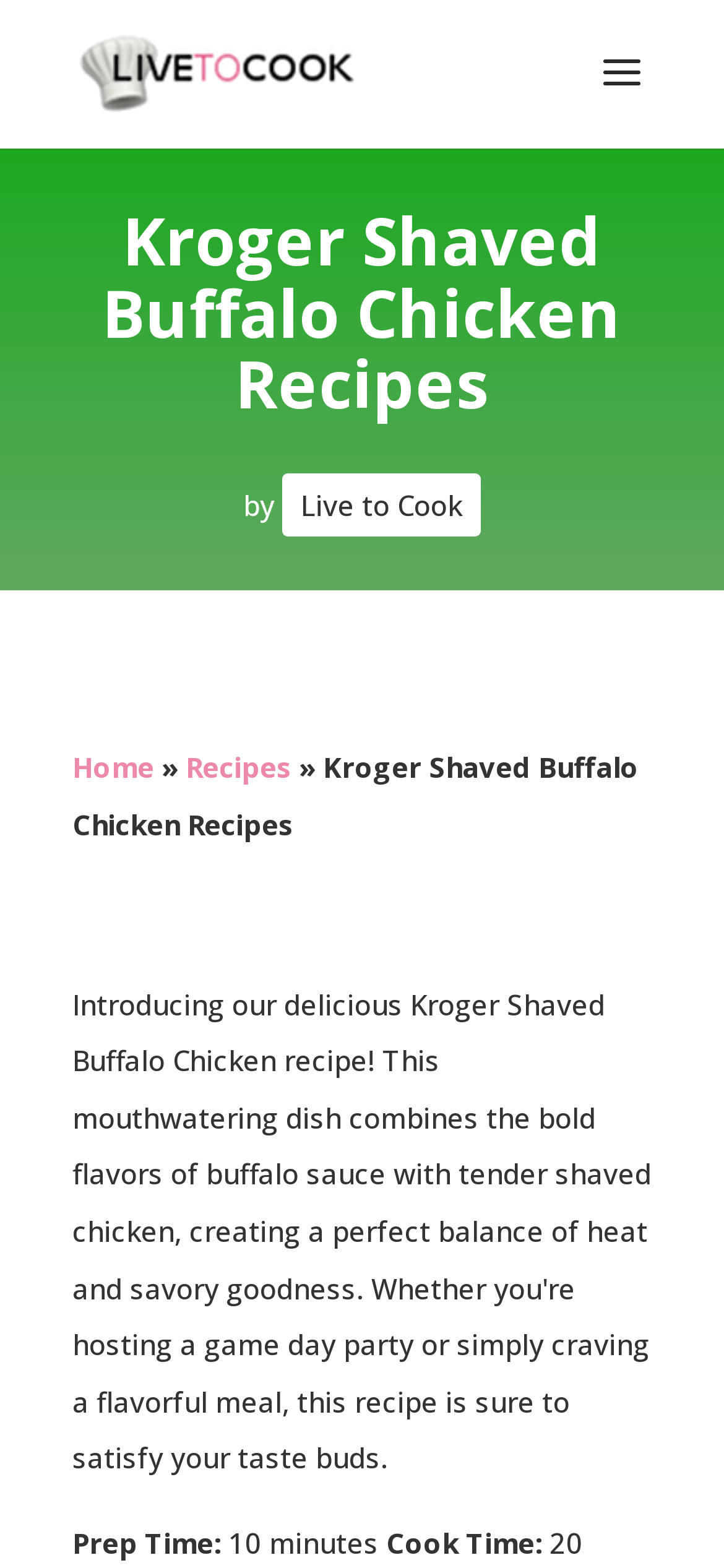What is the current page in the breadcrumb navigation?
Answer the question with just one word or phrase using the image.

Kroger Shaved Buffalo Chicken Recipes